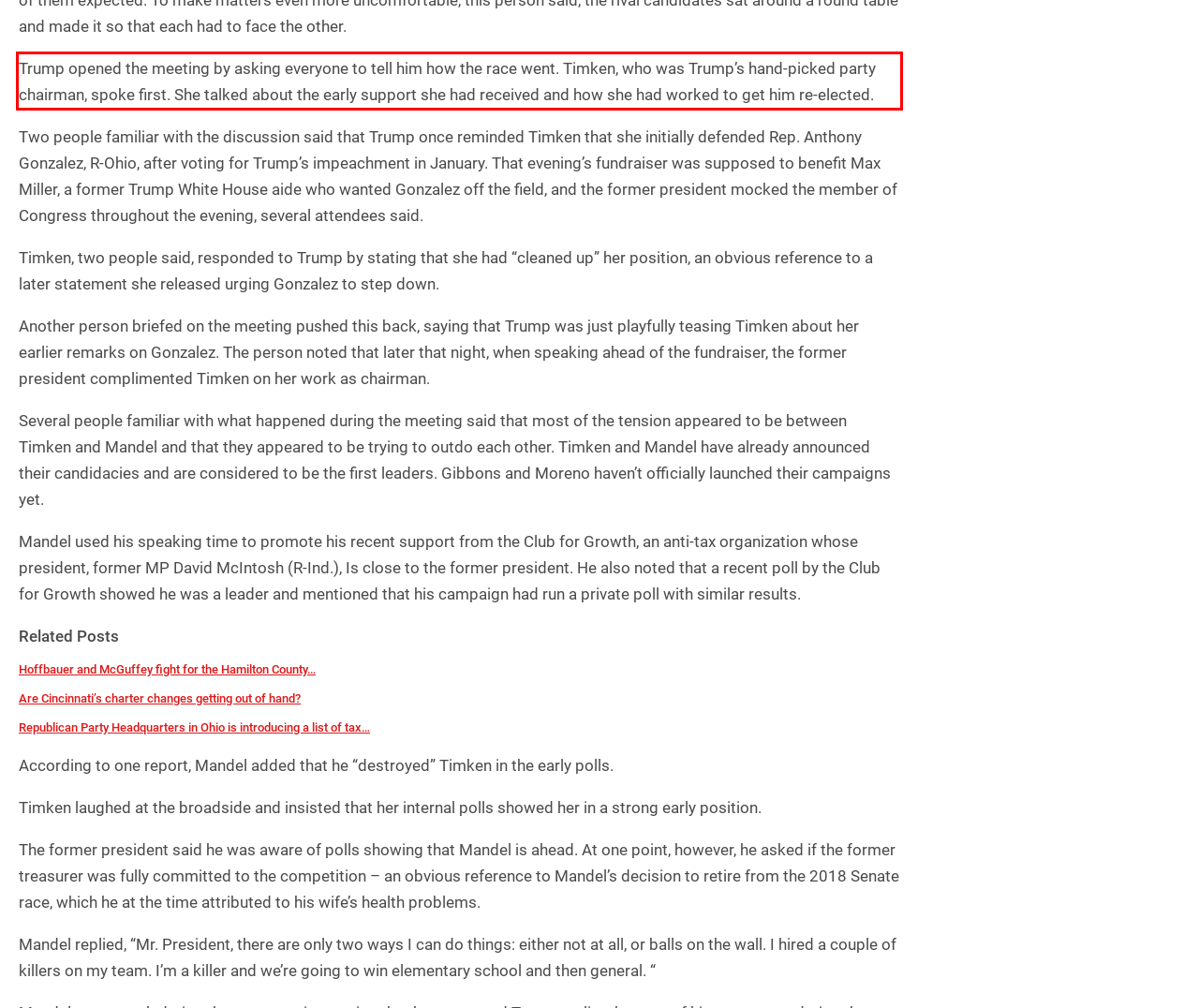Please recognize and transcribe the text located inside the red bounding box in the webpage image.

Trump opened the meeting by asking everyone to tell him how the race went. Timken, who was Trump’s hand-picked party chairman, spoke first. She talked about the early support she had received and how she had worked to get him re-elected.